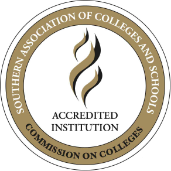What is the purpose of the accreditation logo?
Please give a well-detailed answer to the question.

The caption states that the accreditation logo represents the institutional recognition and validation of quality educational standards for institutions that meet the criteria established by the commission, which is the primary purpose of the logo.